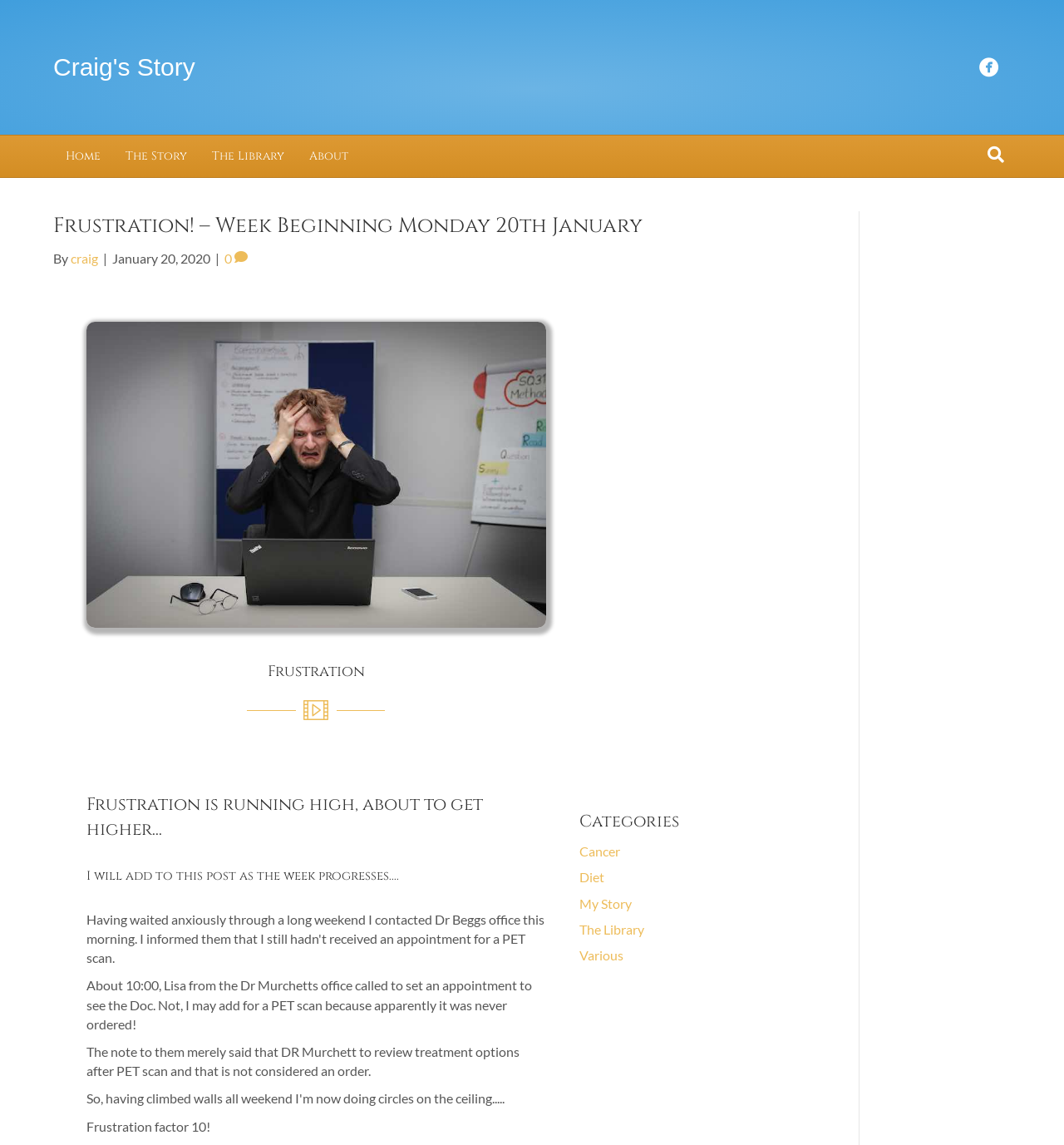Give a full account of the webpage's elements and their arrangement.

The webpage is a personal blog post titled "Frustration! - Week Beginning Monday 20th January" by Craig. At the top, there is a navigation menu with links to "Home", "The Story", "The Library", and "About". On the right side of the navigation menu, there are two icons, one representing a search function and the other a social media link.

Below the navigation menu, there is a header section with the title of the blog post, "Frustration! – Week Beginning Monday 20th January", followed by the author's name, "craig", and the date, "January 20, 2020". There is also a link to a comment section with a zero comment count.

To the right of the header section, there is an image related to frustration. Below the image, there are three headings, "Frustration", "Frustration is running high, about to get higher...", and "I will add to this post as the week progresses...". 

The main content of the blog post starts below the headings, where Craig expresses his frustration about waiting for a PET scan appointment. The text describes a phone call from Lisa at Dr. Murchett's office, where Craig learns that the PET scan was never ordered. The post continues with Craig's frustration and disappointment about the situation.

On the right side of the main content, there is a section titled "Categories" with links to related topics such as "Cancer", "Diet", "My Story", "The Library", and "Various".